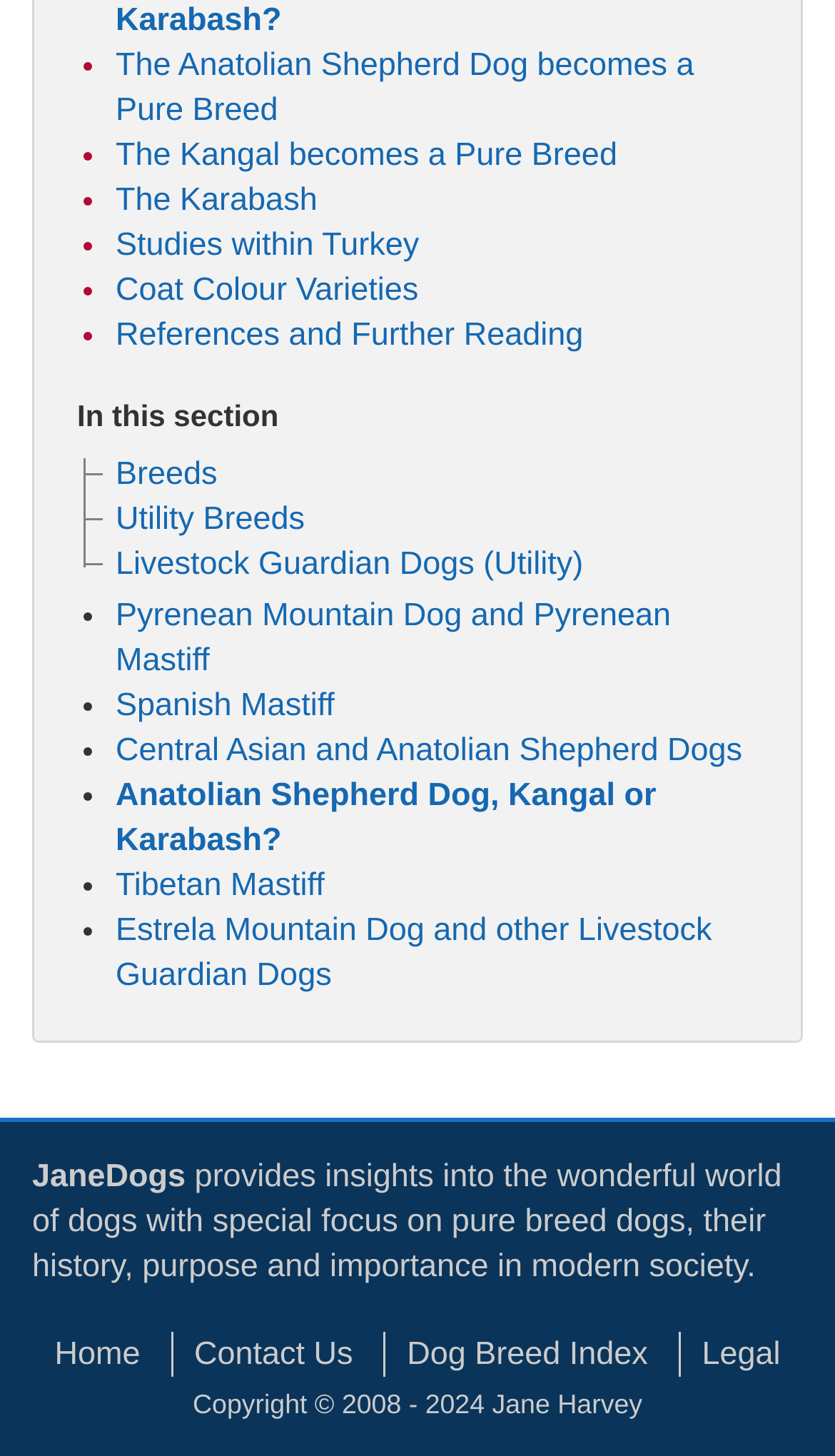What is the purpose of the website?
Please provide a single word or phrase based on the screenshot.

Providing insights into dogs